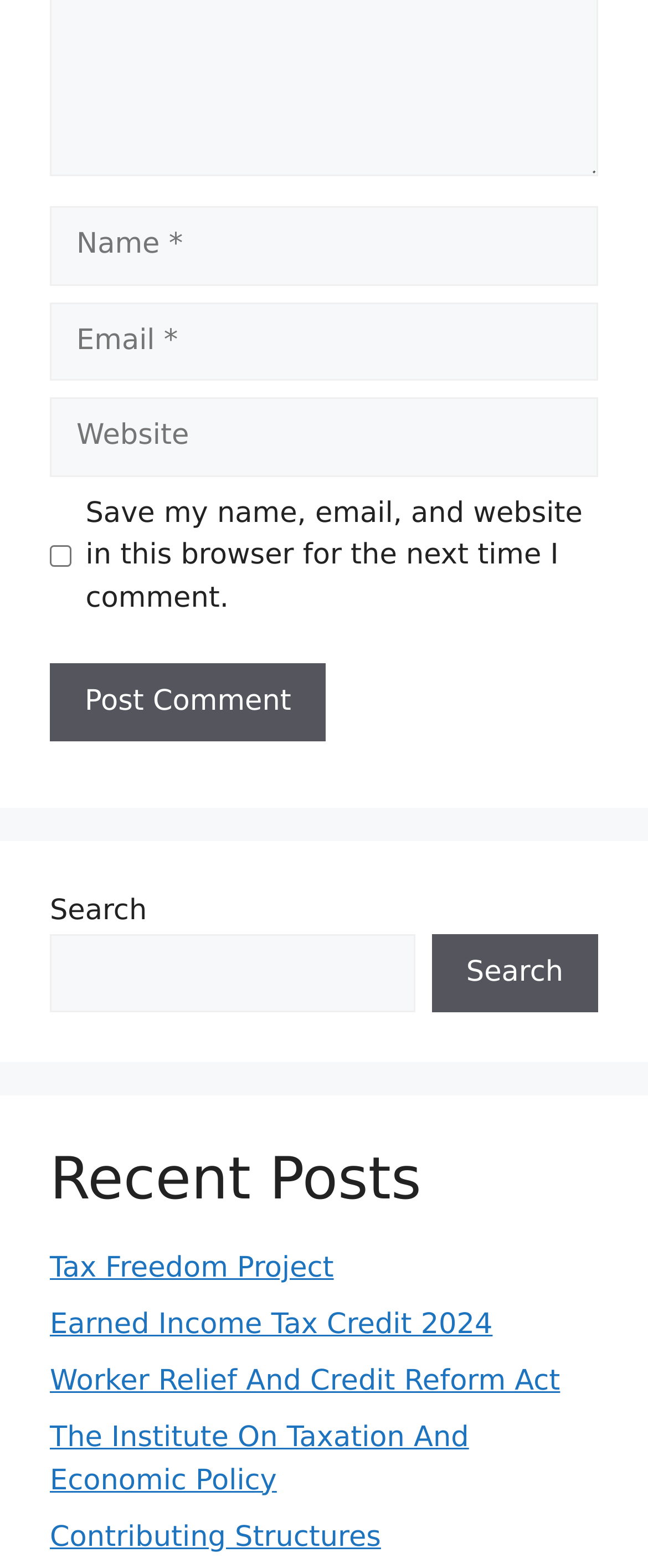Please determine the bounding box coordinates of the section I need to click to accomplish this instruction: "Visit the Tax Freedom Project".

[0.077, 0.798, 0.515, 0.819]